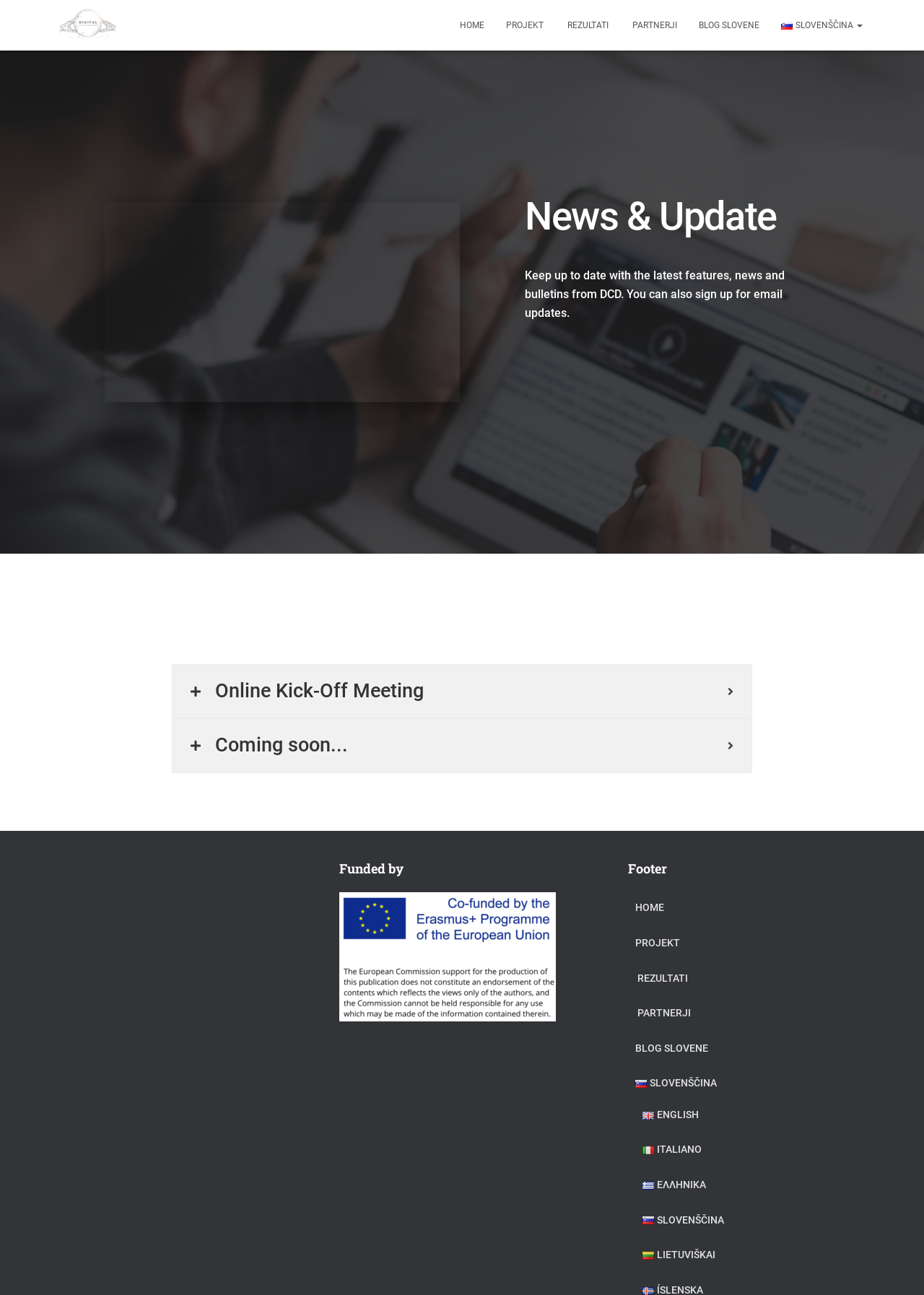Given the element description, predict the bounding box coordinates in the format (top-left x, top-left y, bottom-right x, bottom-right y). Make sure all values are between 0 and 1. Here is the element description: Menu

None